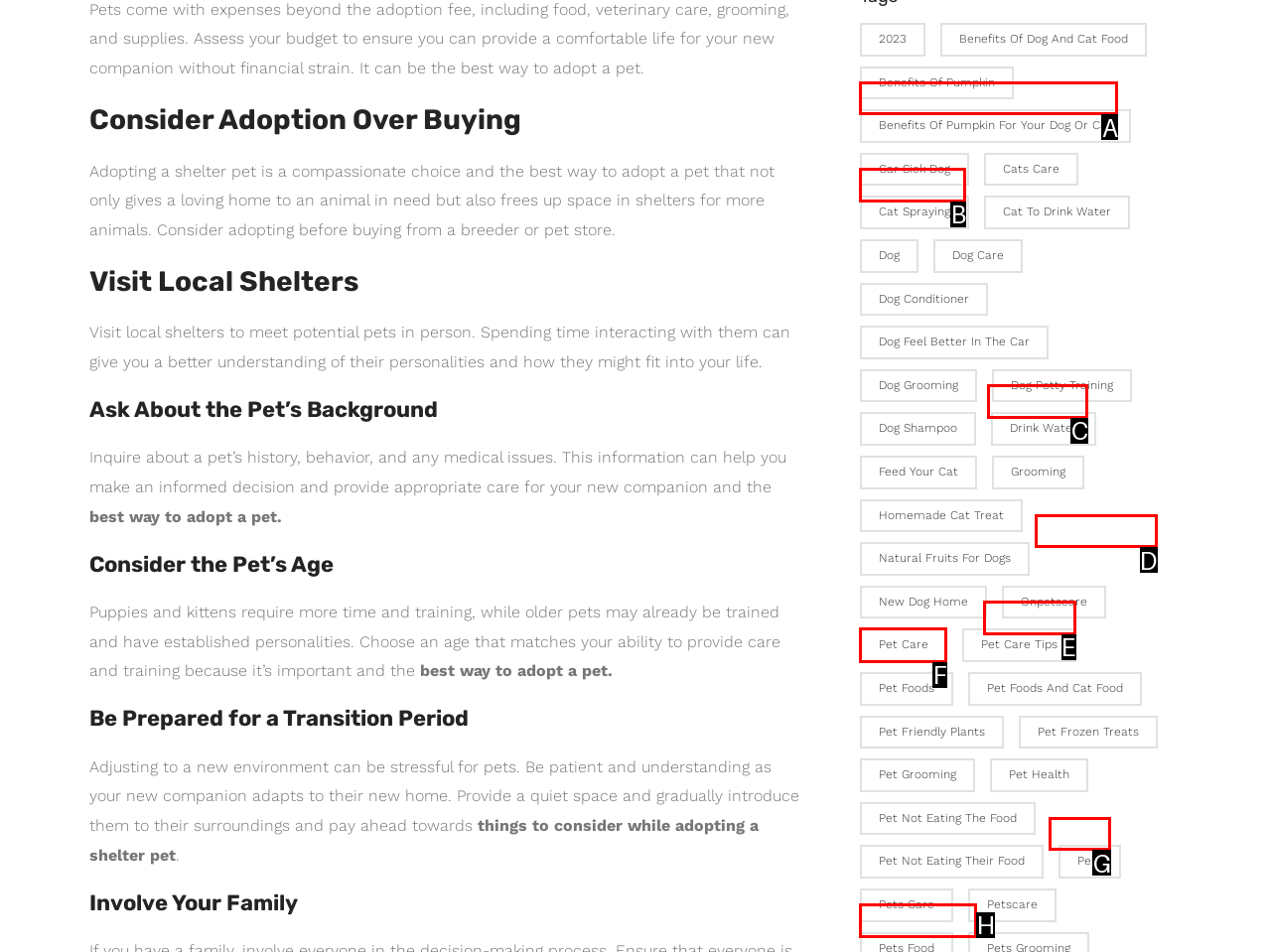Determine the HTML element to click for the instruction: Visit 'Pet Care'.
Answer with the letter corresponding to the correct choice from the provided options.

F